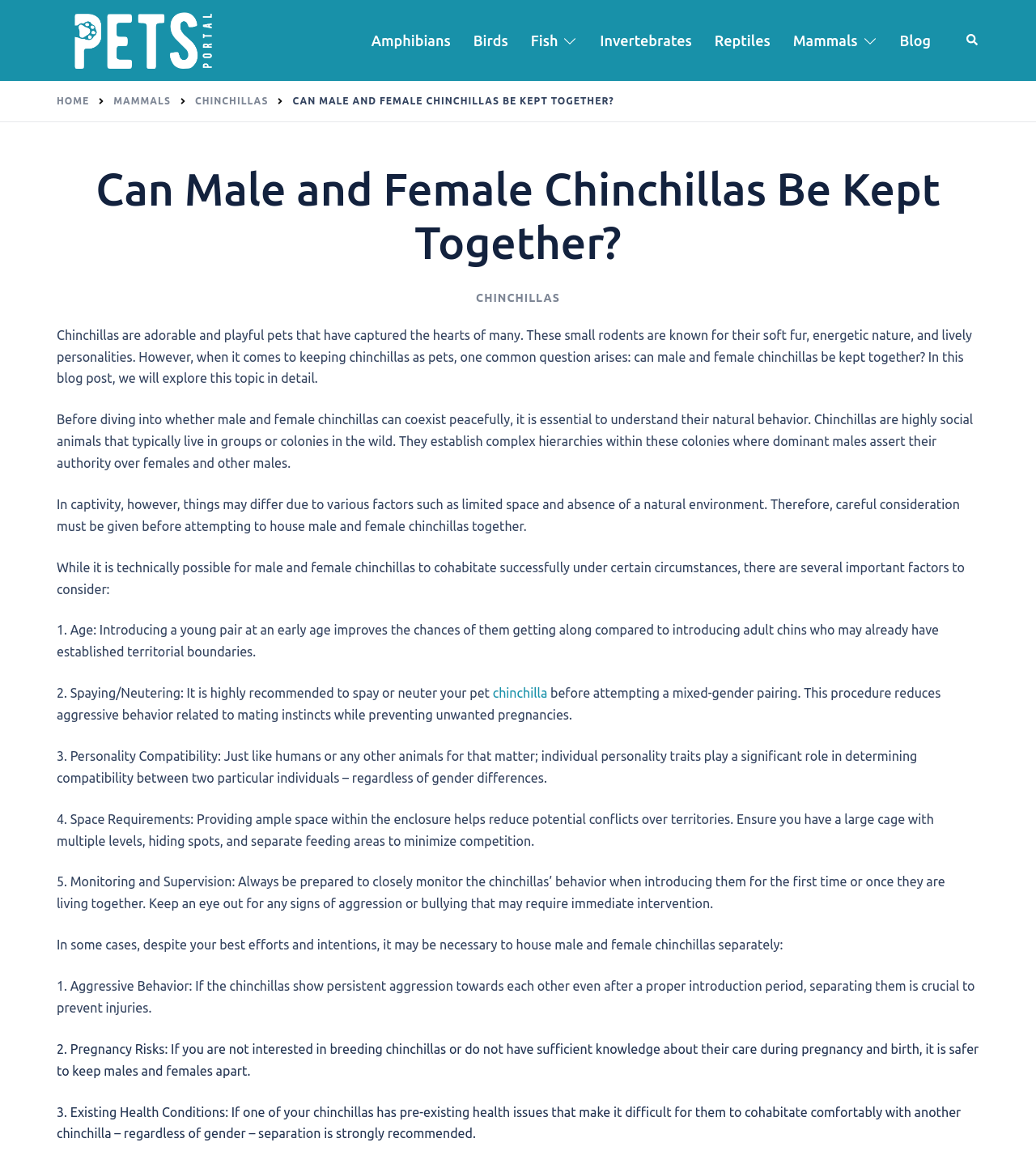How many factors are considered important for male and female chinchillas to cohabitate successfully?
Look at the image and answer with only one word or phrase.

5